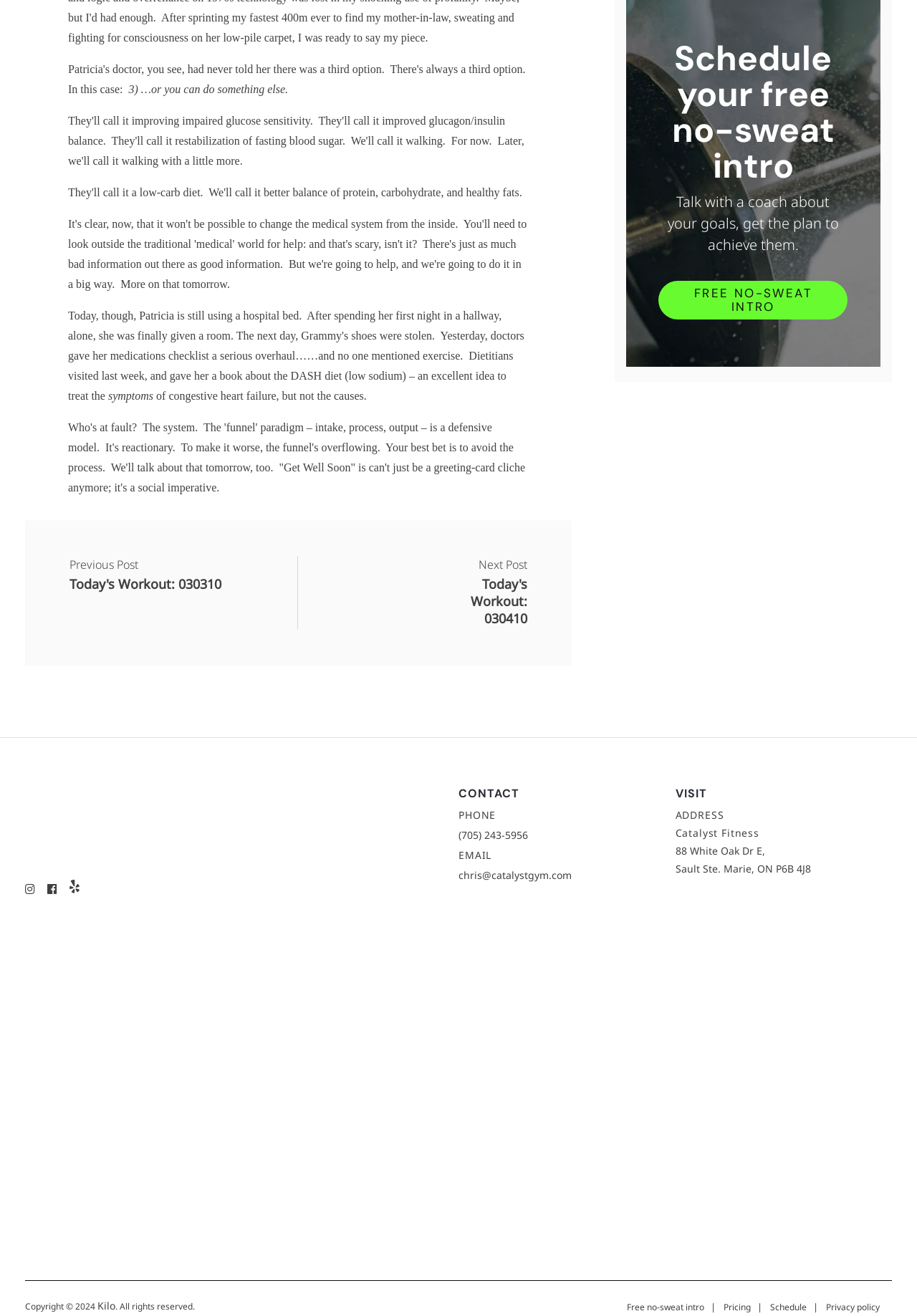Locate the bounding box of the UI element described by: "(705) 243-5956" in the given webpage screenshot.

[0.5, 0.629, 0.576, 0.64]